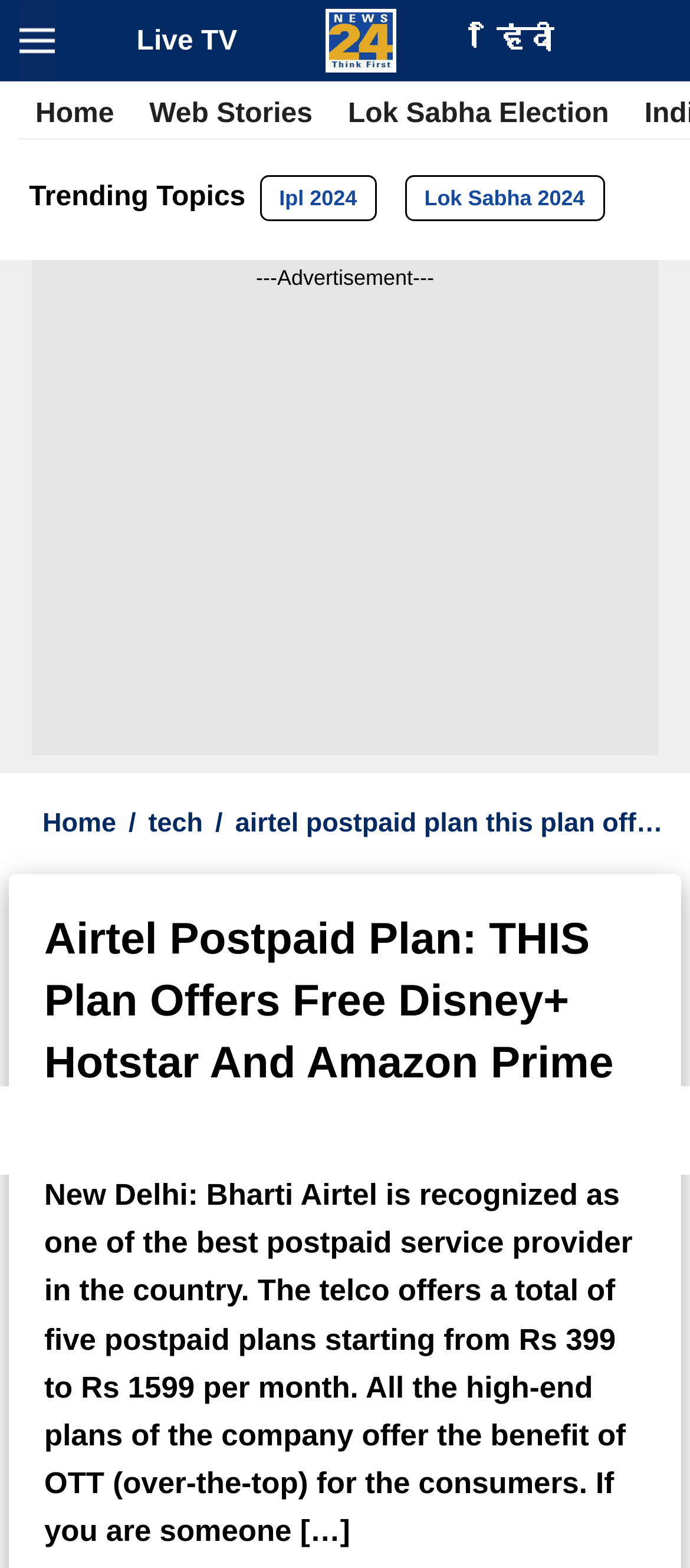Give a complete and precise description of the webpage's appearance.

The webpage appears to be a news article or blog post about Airtel's postpaid plans. At the top left corner, there is a button to toggle navigation, accompanied by a hamburger menu icon. Next to it, on the top right corner, is the news24 logo. 

Below the navigation button, there are several links, including "Live TV", "हिंदी", "Home", "Web Stories", and "Lok Sabha Election", which are aligned horizontally. 

Further down, there is a section labeled "Trending Topics" with links to "Ipl 2024" and "Lok Sabha 2024" below it. An advertisement is placed below this section.

On the left side of the page, there are two more links, "Home" and a link to the tech section, which are stacked vertically. 

The main content of the page is an article about Airtel's postpaid plans, with a heading that reads "Airtel Postpaid Plan: THIS Plan Offers Free Disney+ Hotstar And Amazon Prime Subscription". The article begins with a brief introduction to Bharti Airtel as a postpaid service provider, followed by a description of their plans, which range from Rs 399 to Rs 1599 per month.